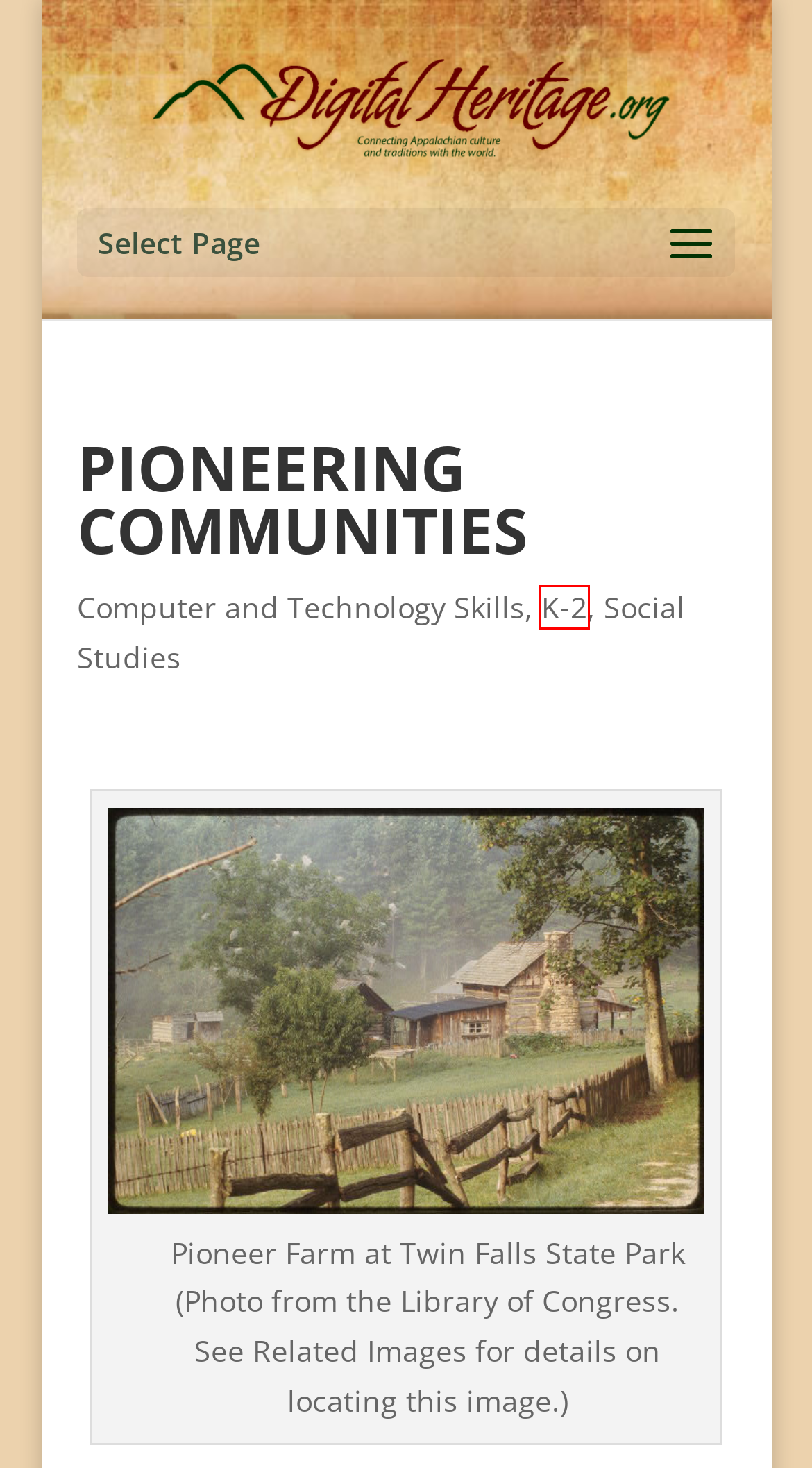You have a screenshot showing a webpage with a red bounding box highlighting an element. Choose the webpage description that best fits the new webpage after clicking the highlighted element. The descriptions are:
A. Quilting | Digital Heritage
B. Appalachian Cooking | Digital Heritage
C. Computer and Technology Skills | Digital Heritage
D. Lady Bird Johnson | Digital Heritage
E. Land Trusts | Digital Heritage
F. Social Studies | Digital Heritage
G. Digital Heritage | Connecting Appalachian culture and traditions with the world
H. K-2 | Digital Heritage

H